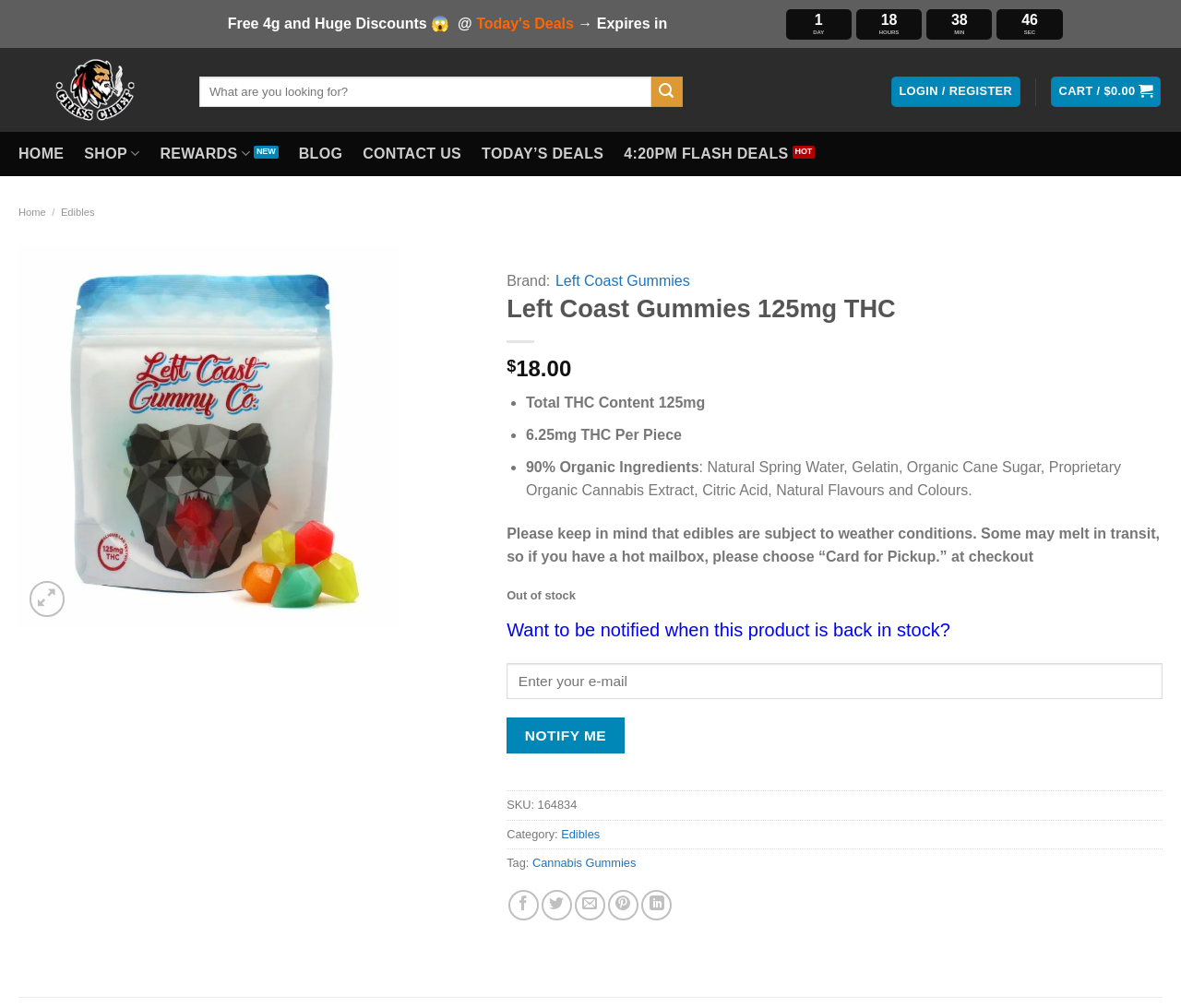Locate the bounding box coordinates of the element that should be clicked to fulfill the instruction: "Go to shop page".

[0.071, 0.13, 0.118, 0.174]